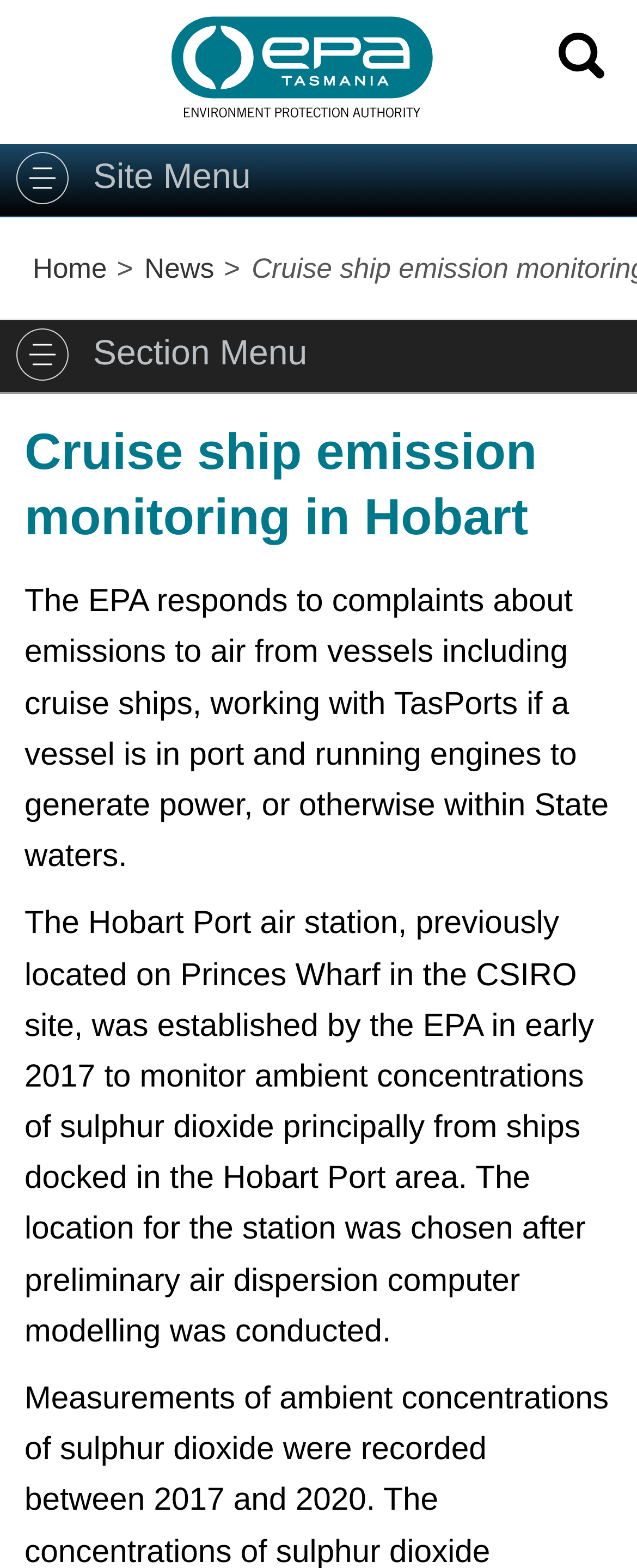Please locate and generate the primary heading on this webpage.

Cruise ship emission monitoring in Hobart